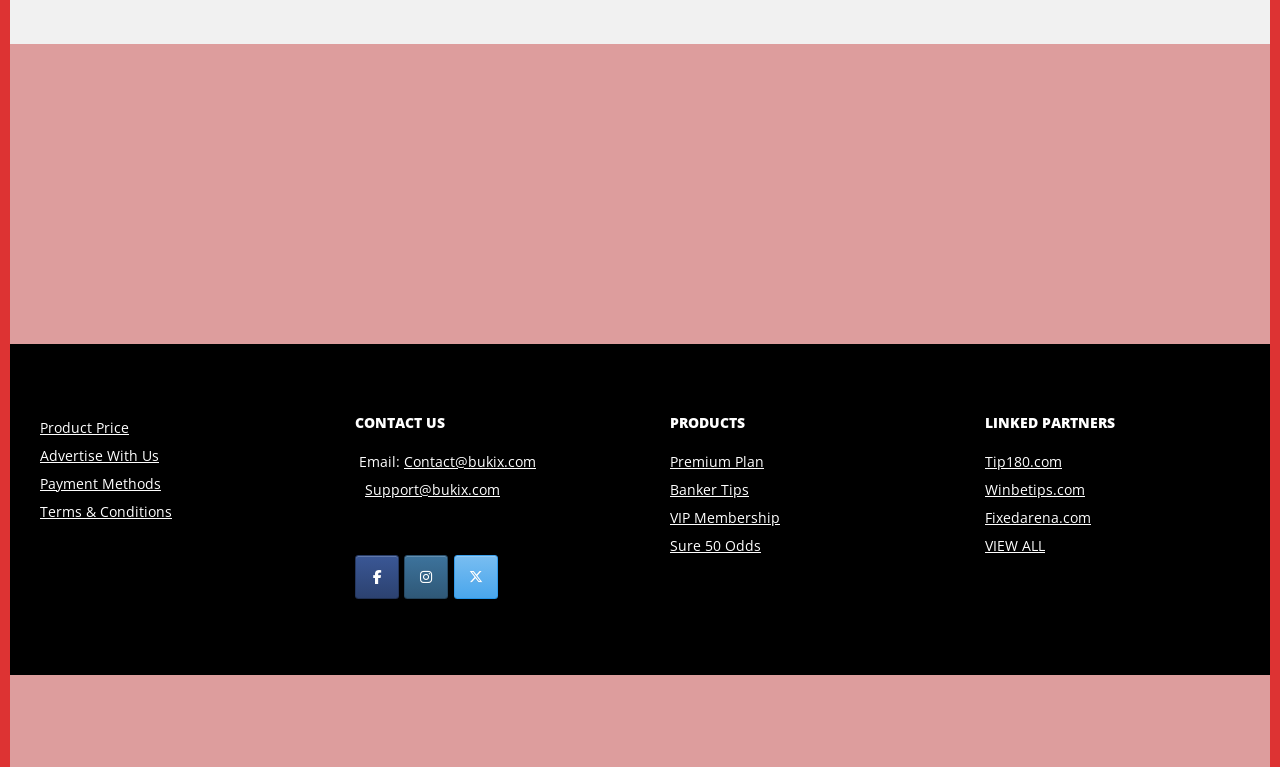What is the name of the first product listed?
Answer the question with a thorough and detailed explanation.

I found the product by looking at the 'PRODUCTS' section, where it lists several links, and the first one is 'Premium Plan'.